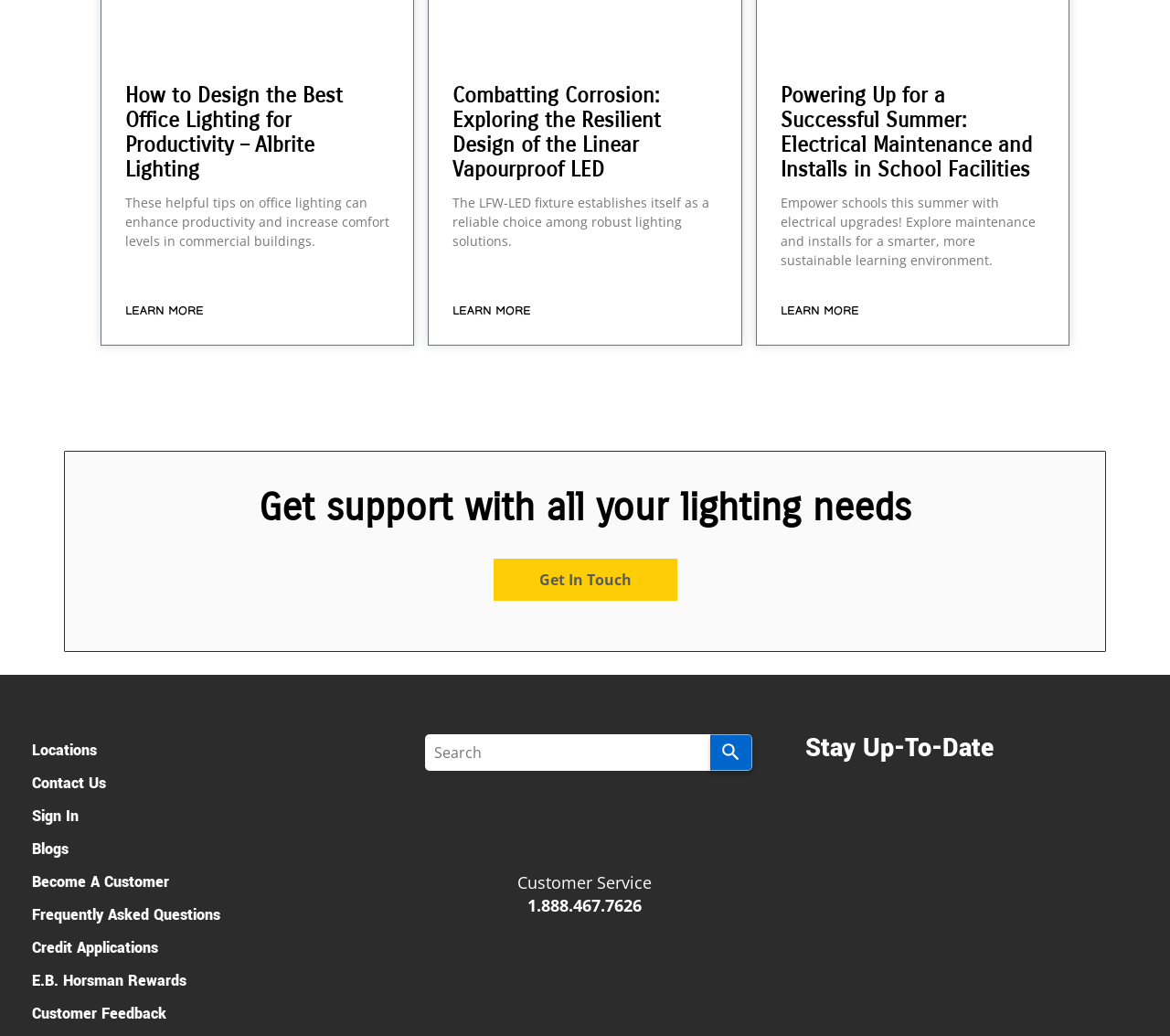What is the purpose of the 'Get In Touch' link?
Can you give a detailed and elaborate answer to the question?

The 'Get In Touch' link is located under the 'Get support with all your lighting needs' heading, suggesting that it is a way for users to contact the company for support or assistance with their lighting needs.